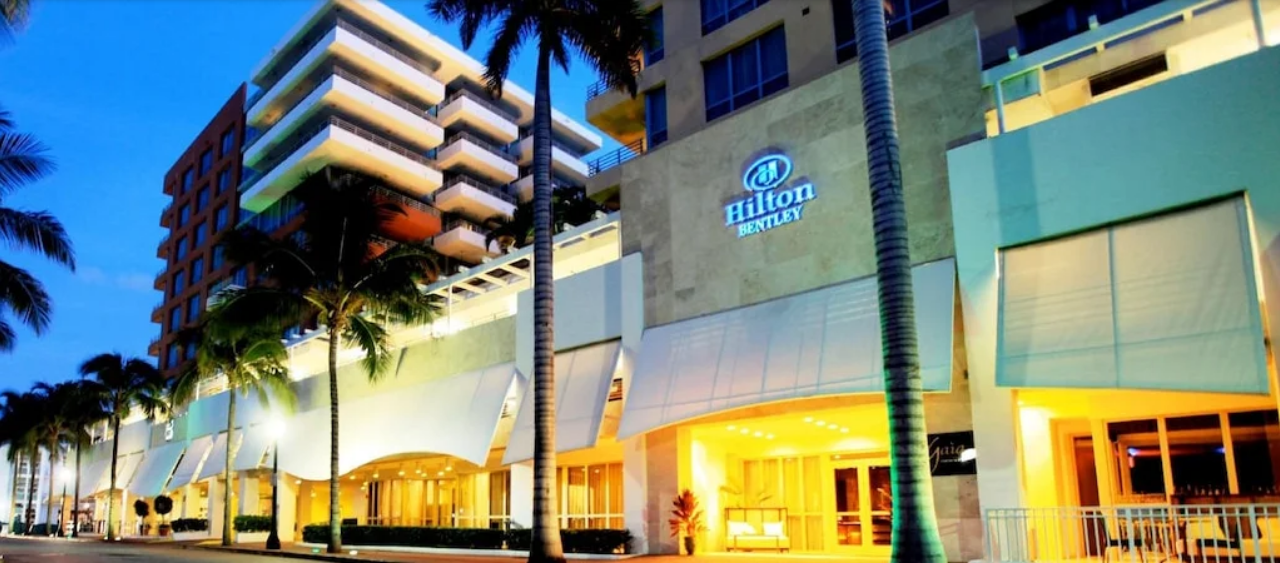Generate a detailed caption for the image.

The image showcases the exterior of the Hilton Bentley, an oceanfront boutique hotel located in the vibrant South Beach area of Miami. Illuminated warmly during twilight, the hotel's architectural features are highlighted, including its sleek modern design and stylish entrance. Large windows invite guests to glimpse the welcoming atmosphere inside, while palm trees frame the scene, further emphasizing the tropical ambiance. The hotel's name, "Hilton Bentley," is prominently displayed in bright blue lighting, signaling an upscale experience in a sought-after destination. The setting reflects a blend of luxury and comfort, ideal for visitors looking to enjoy the best that South Beach has to offer.